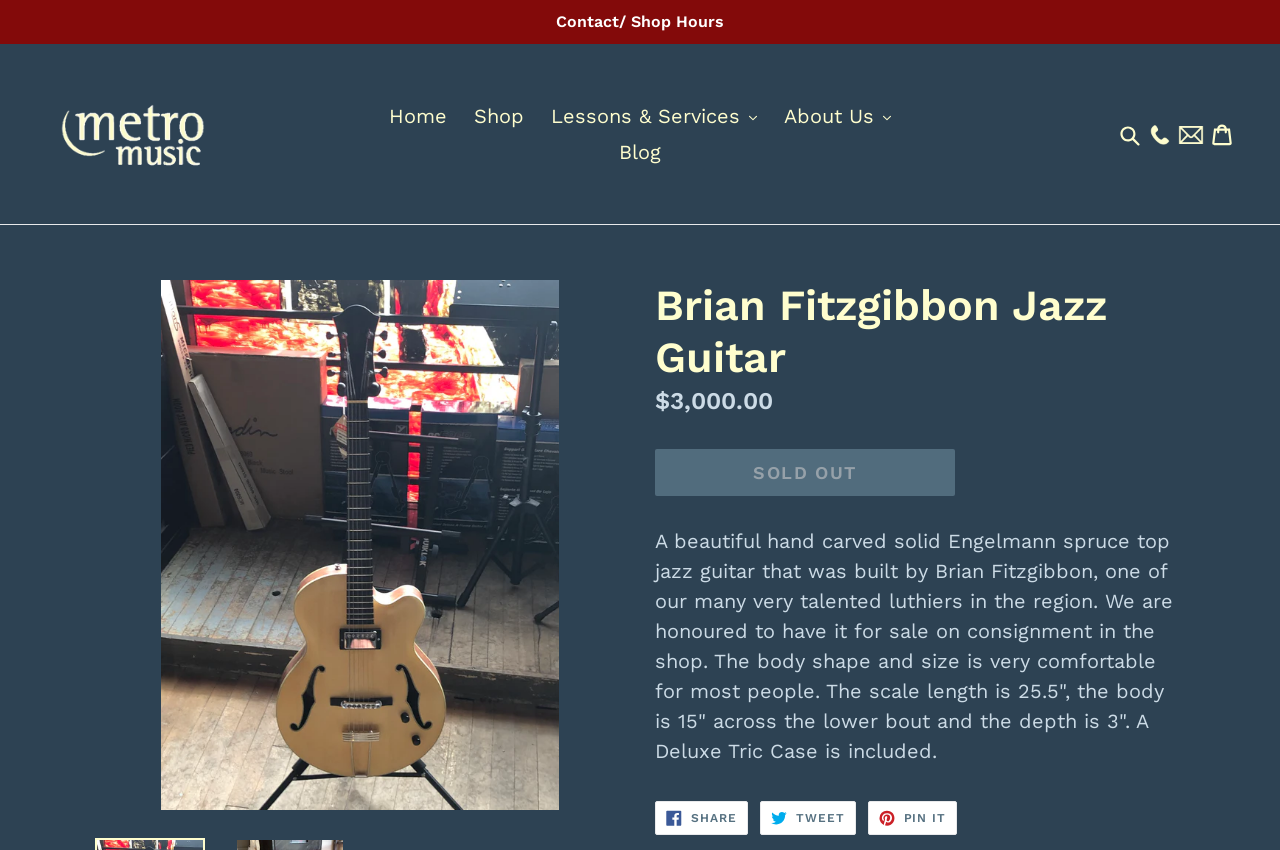What is the price of the guitar?
Refer to the image and respond with a one-word or short-phrase answer.

$3,000.00